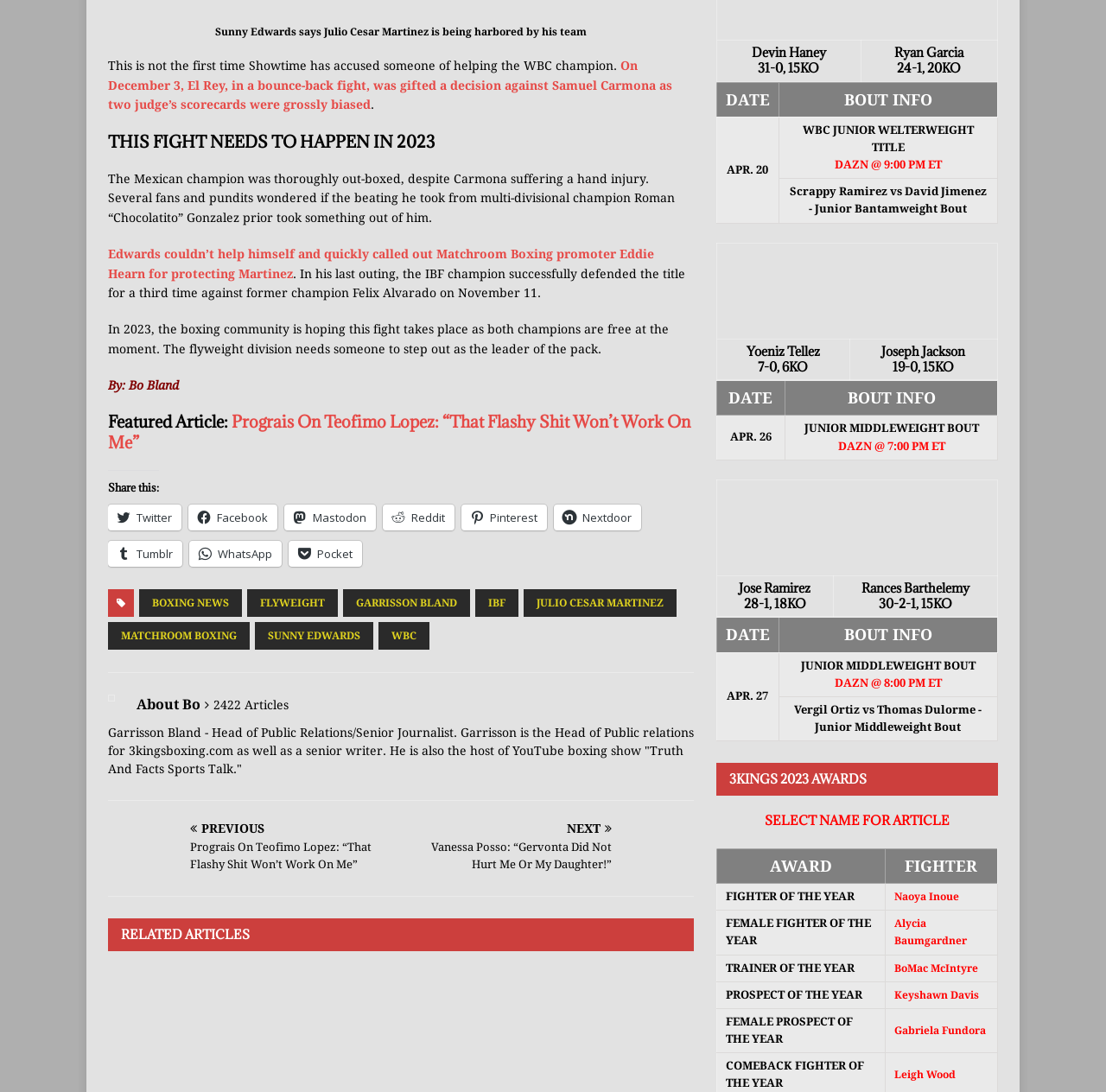Please identify the coordinates of the bounding box that should be clicked to fulfill this instruction: "Click on the link to read the article 'Prograis On Teofimo Lopez: “That Flashy Shit Won’t Work On Me”'".

[0.098, 0.377, 0.624, 0.414]